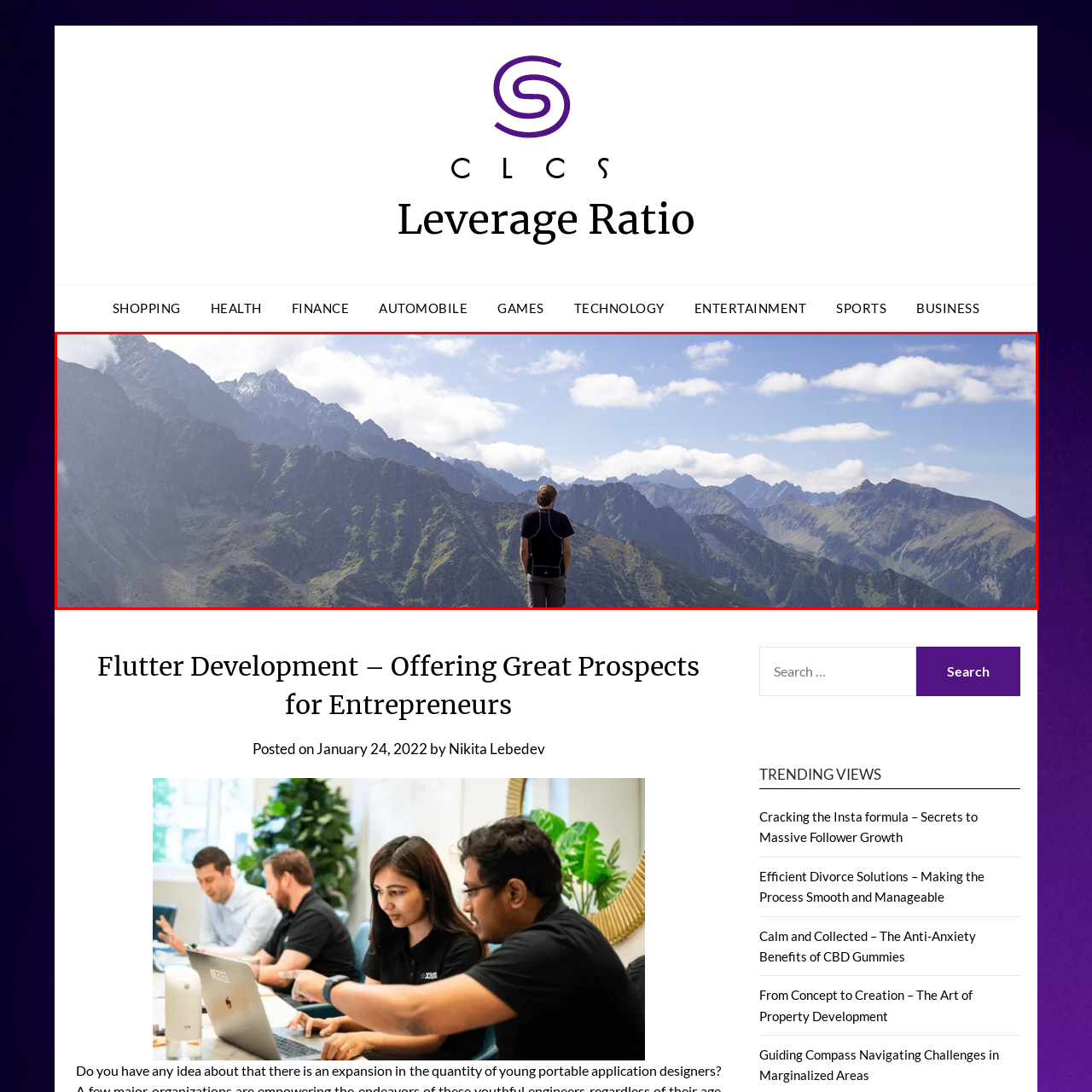Provide a thorough caption for the image that is surrounded by the red boundary.

The image captures a solitary figure standing at the edge of a majestic mountain range, characterized by rugged peaks and lush greenery. The person, clad in casual attire with a backpack, gazes out over a breathtaking landscape under a clear blue sky dotted with fluffy white clouds. This serene moment reflects a sense of adventure and exploration, showcasing the beauty of nature and the tranquility of the outdoors. The surrounding mountains, with their varying shades of green and gray, add depth and drama to the scene, inviting the viewer to appreciate the untouched wilderness.